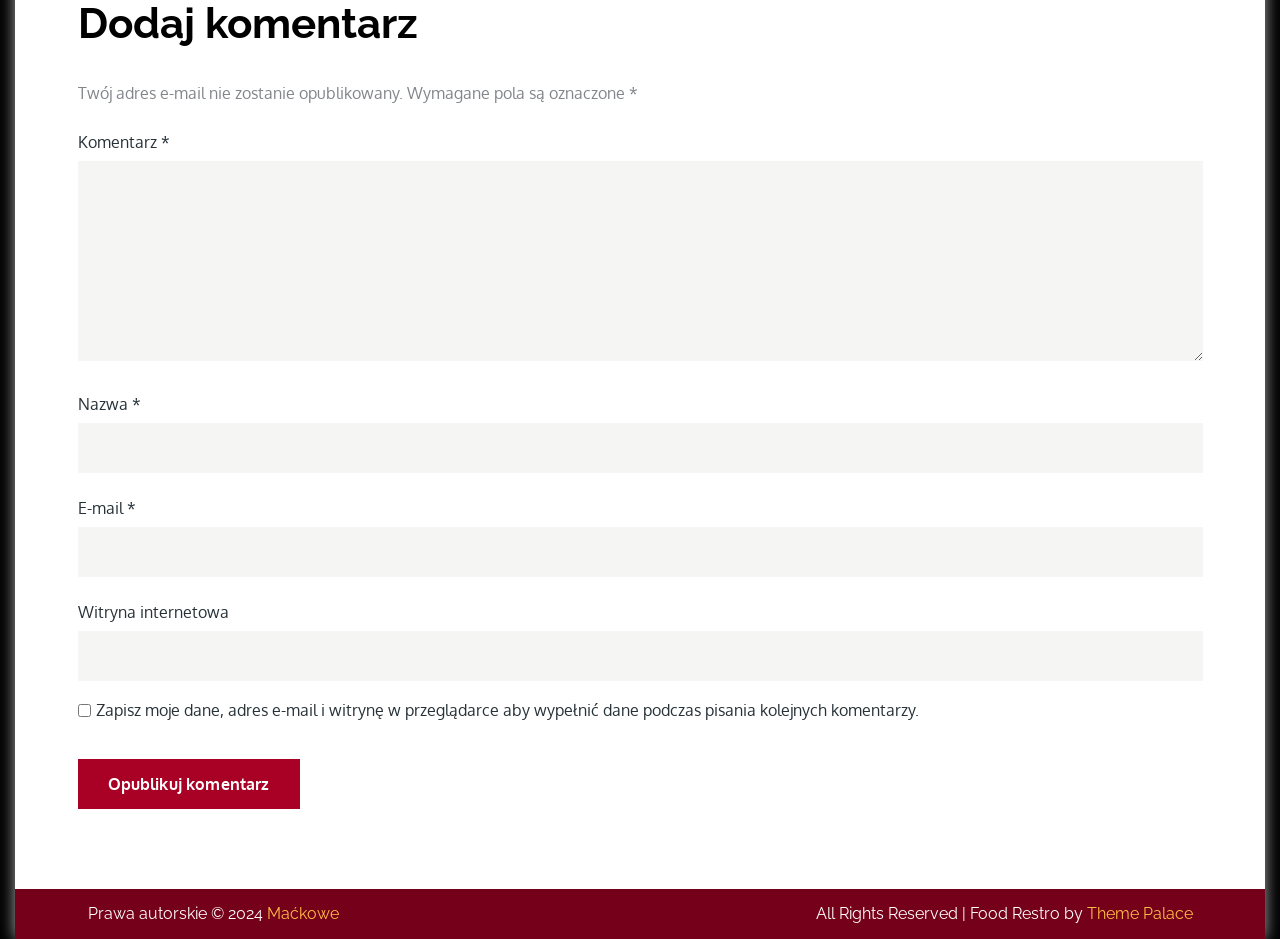What is the label of the first textbox?
Please provide a single word or phrase answer based on the image.

Komentarz